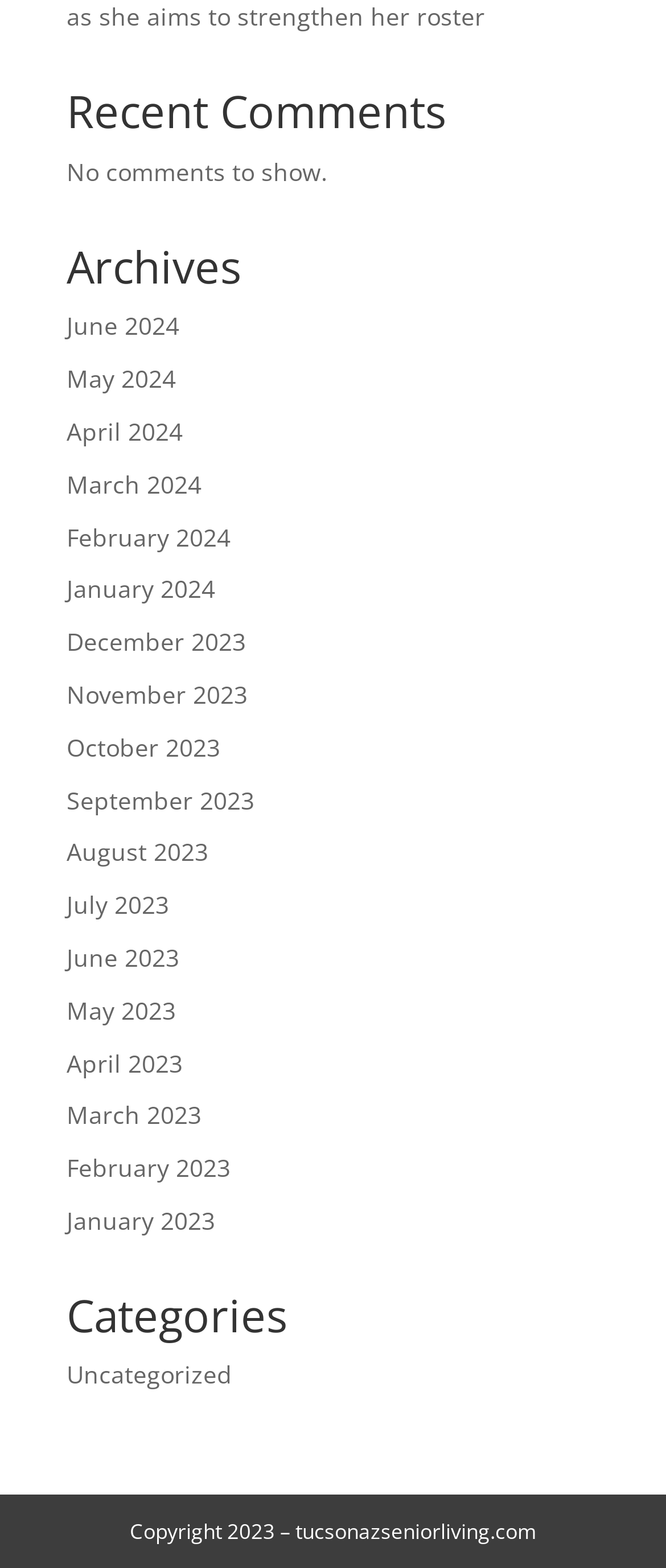Please provide a comprehensive answer to the question below using the information from the image: What is the current comment status?

The webpage has a heading 'Recent Comments' followed by a static text 'No comments to show.', indicating that there are no comments to display.